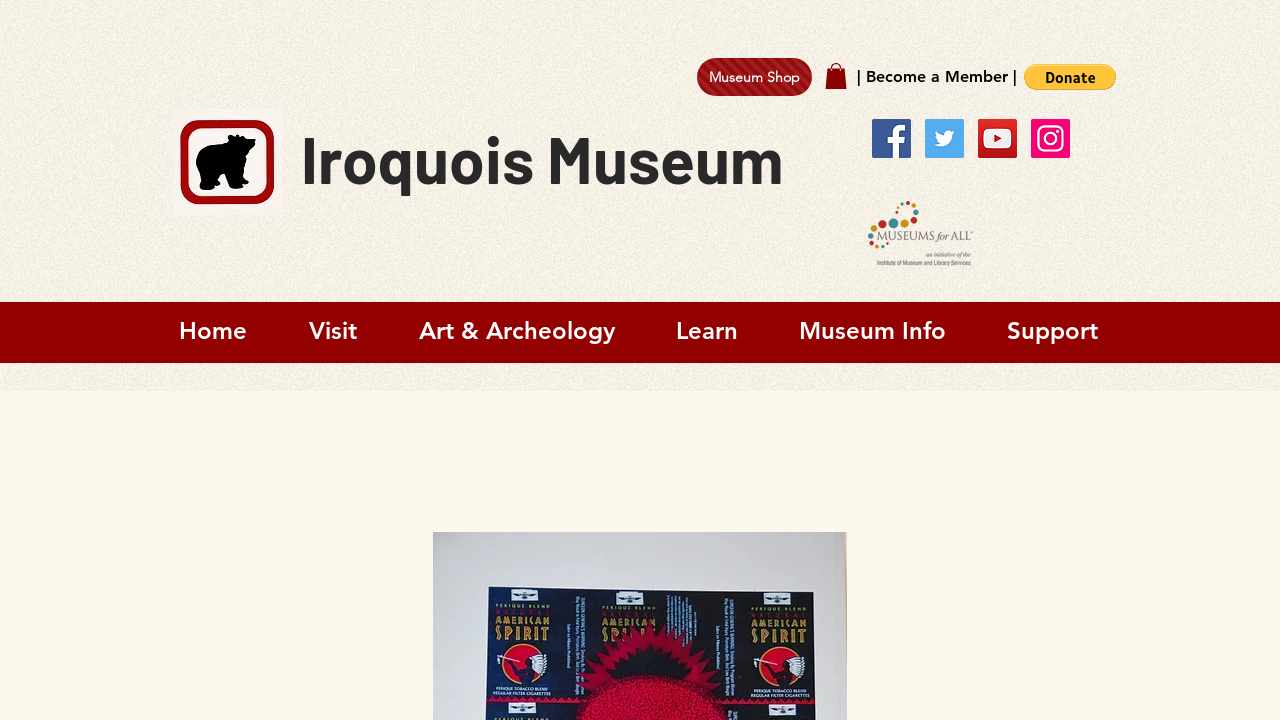Determine the bounding box coordinates of the region to click in order to accomplish the following instruction: "View the Facebook social media page". Provide the coordinates as four float numbers between 0 and 1, specifically [left, top, right, bottom].

[0.681, 0.166, 0.712, 0.22]